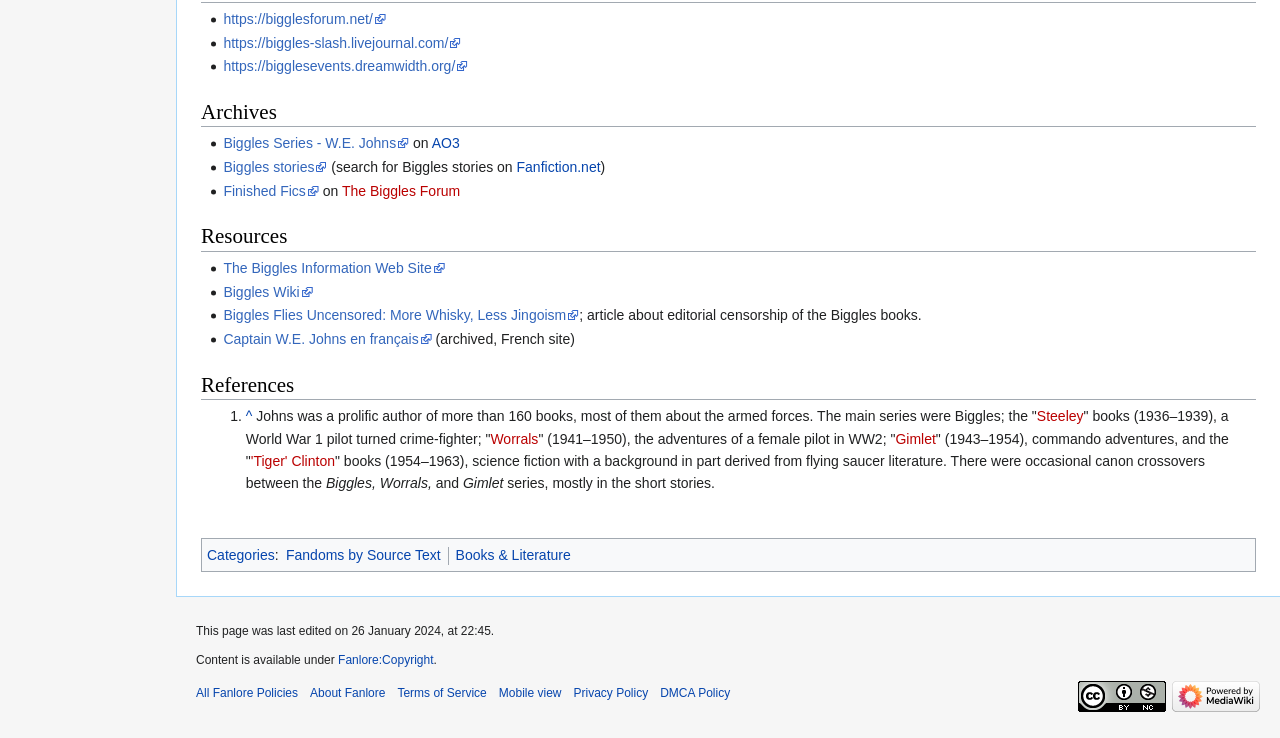Reply to the question with a brief word or phrase: What is the main topic of this webpage?

Biggles